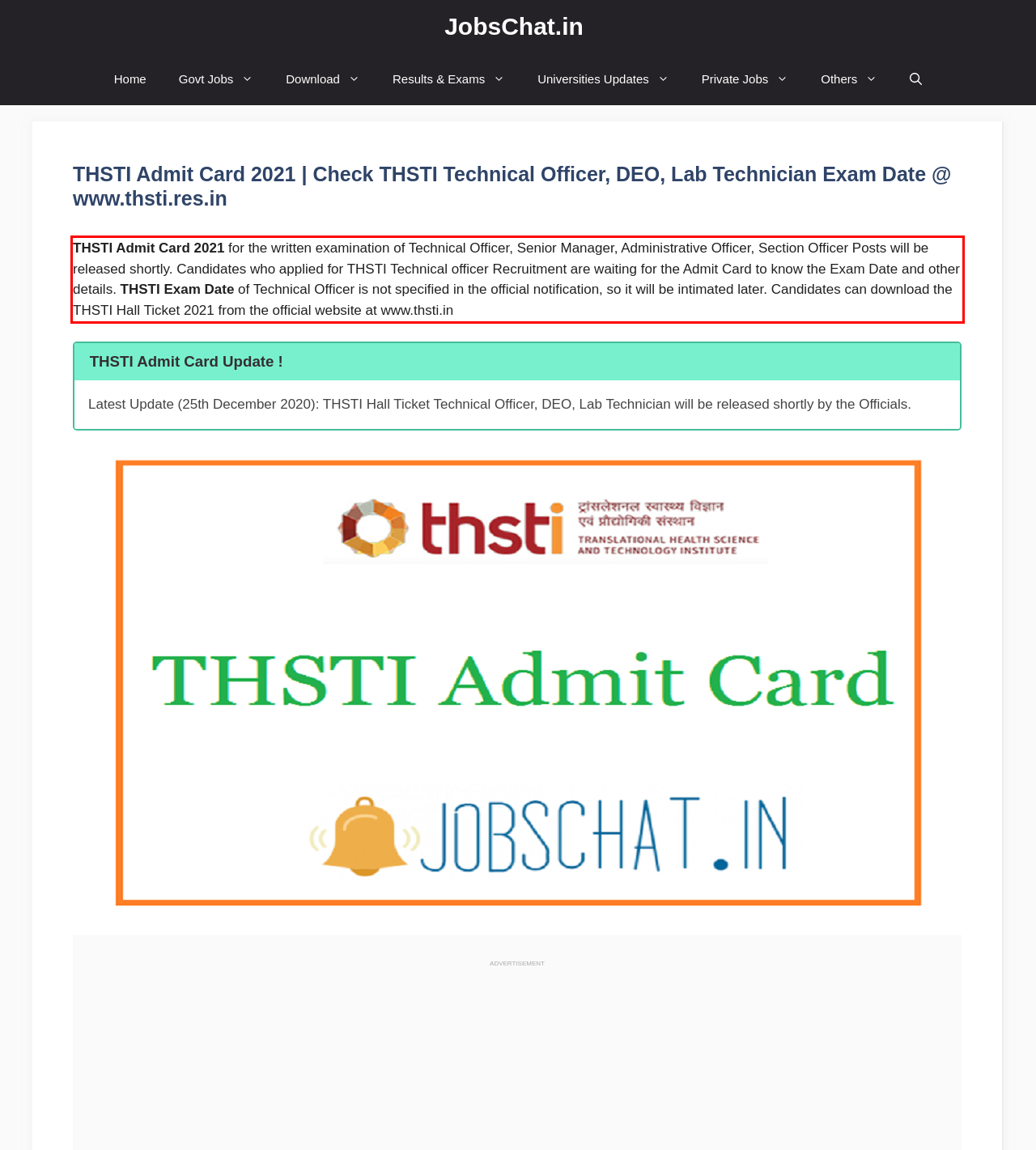Using the webpage screenshot, recognize and capture the text within the red bounding box.

THSTI Admit Card 2021 for the written examination of Technical Officer, Senior Manager, Administrative Officer, Section Officer Posts will be released shortly. Candidates who applied for THSTI Technical officer Recruitment are waiting for the Admit Card to know the Exam Date and other details. THSTI Exam Date of Technical Officer is not specified in the official notification, so it will be intimated later. Candidates can download the THSTI Hall Ticket 2021 from the official website at www.thsti.in